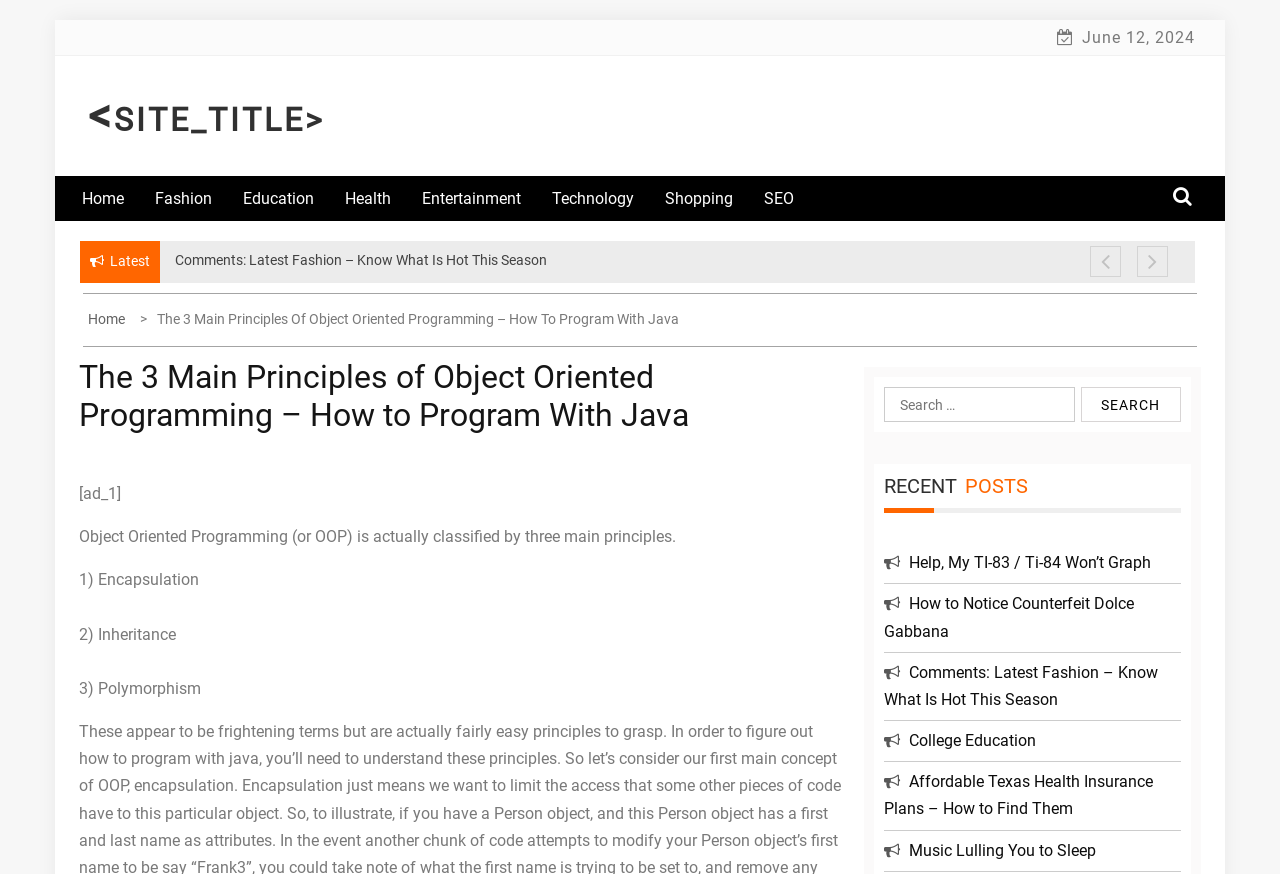How many main navigation links are there?
Using the picture, provide a one-word or short phrase answer.

8